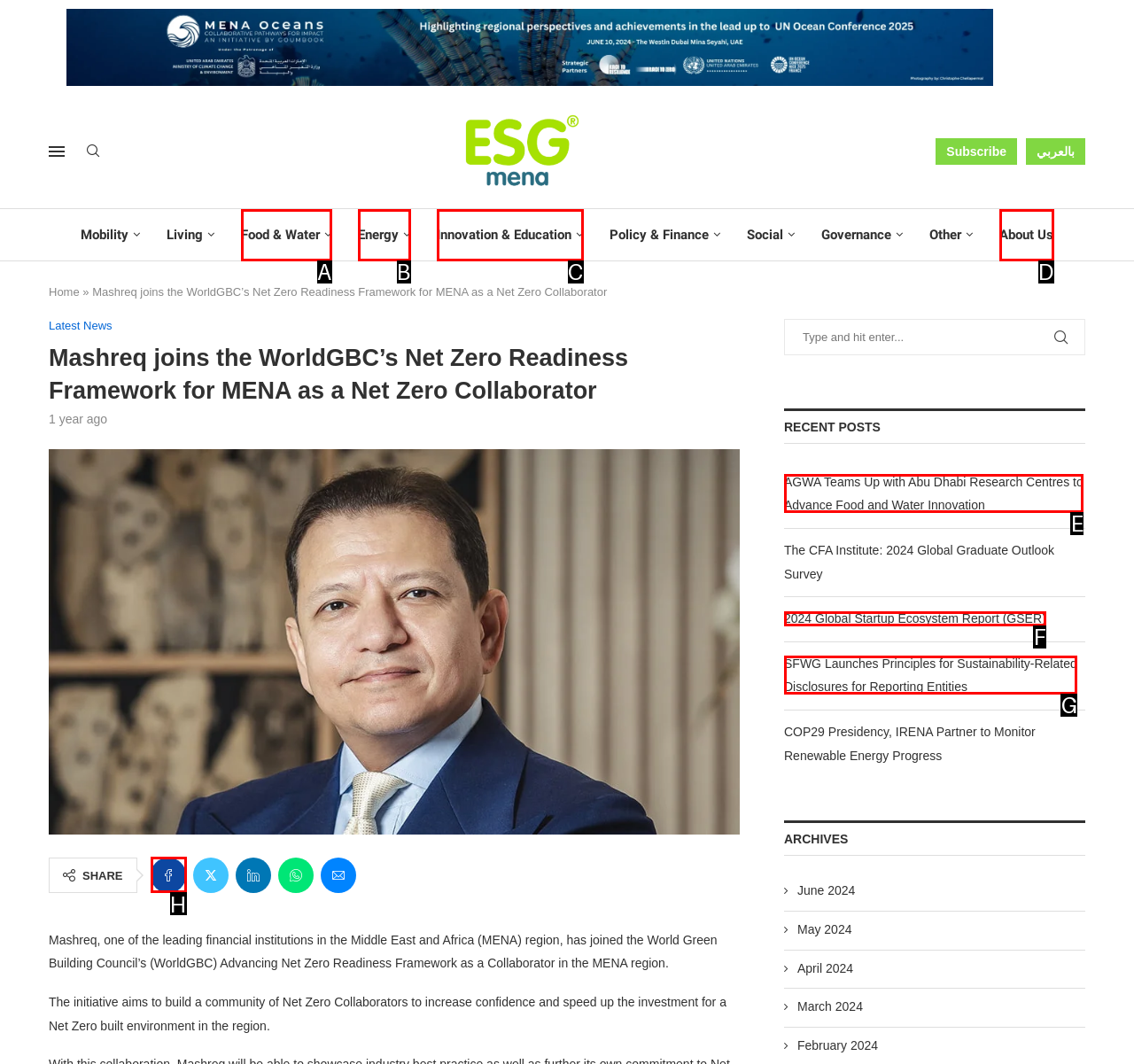Look at the description: Innovation & Education
Determine the letter of the matching UI element from the given choices.

C